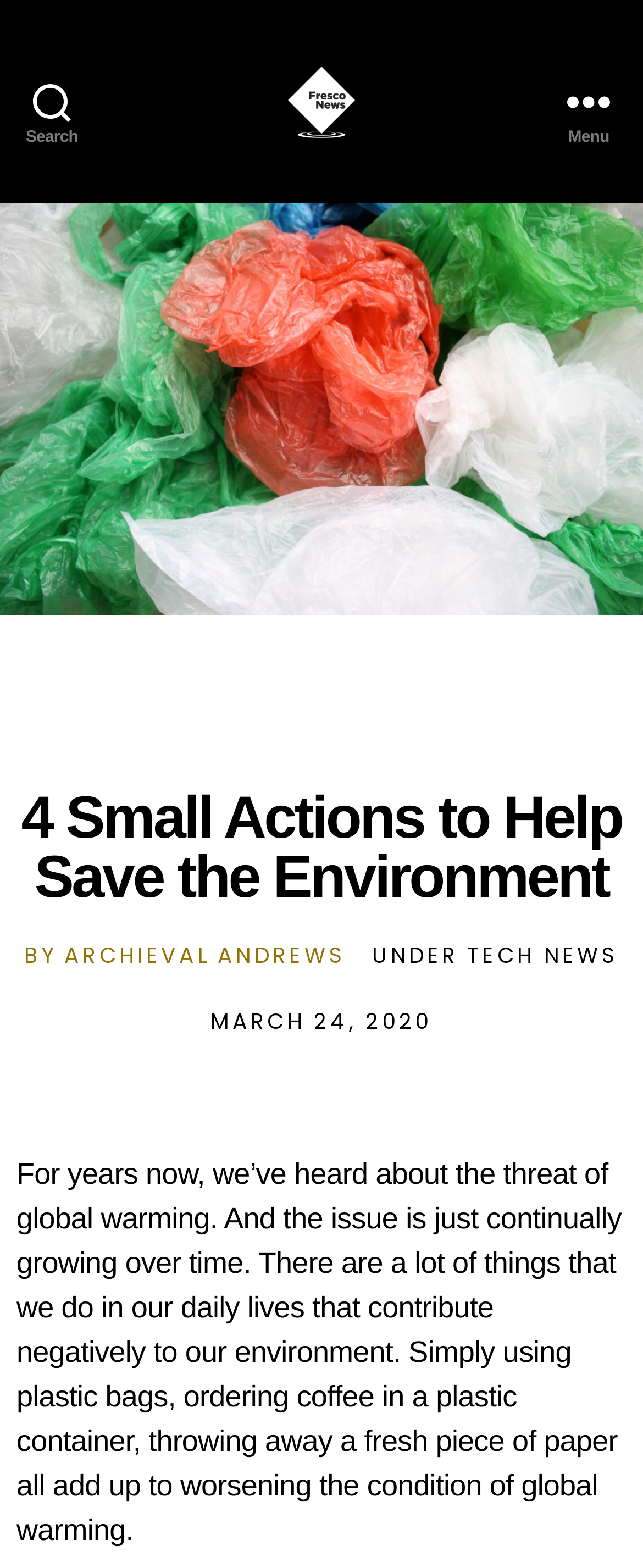Identify the bounding box for the UI element described as: "By Archieval Andrews". Ensure the coordinates are four float numbers between 0 and 1, formatted as [left, top, right, bottom].

[0.038, 0.599, 0.538, 0.62]